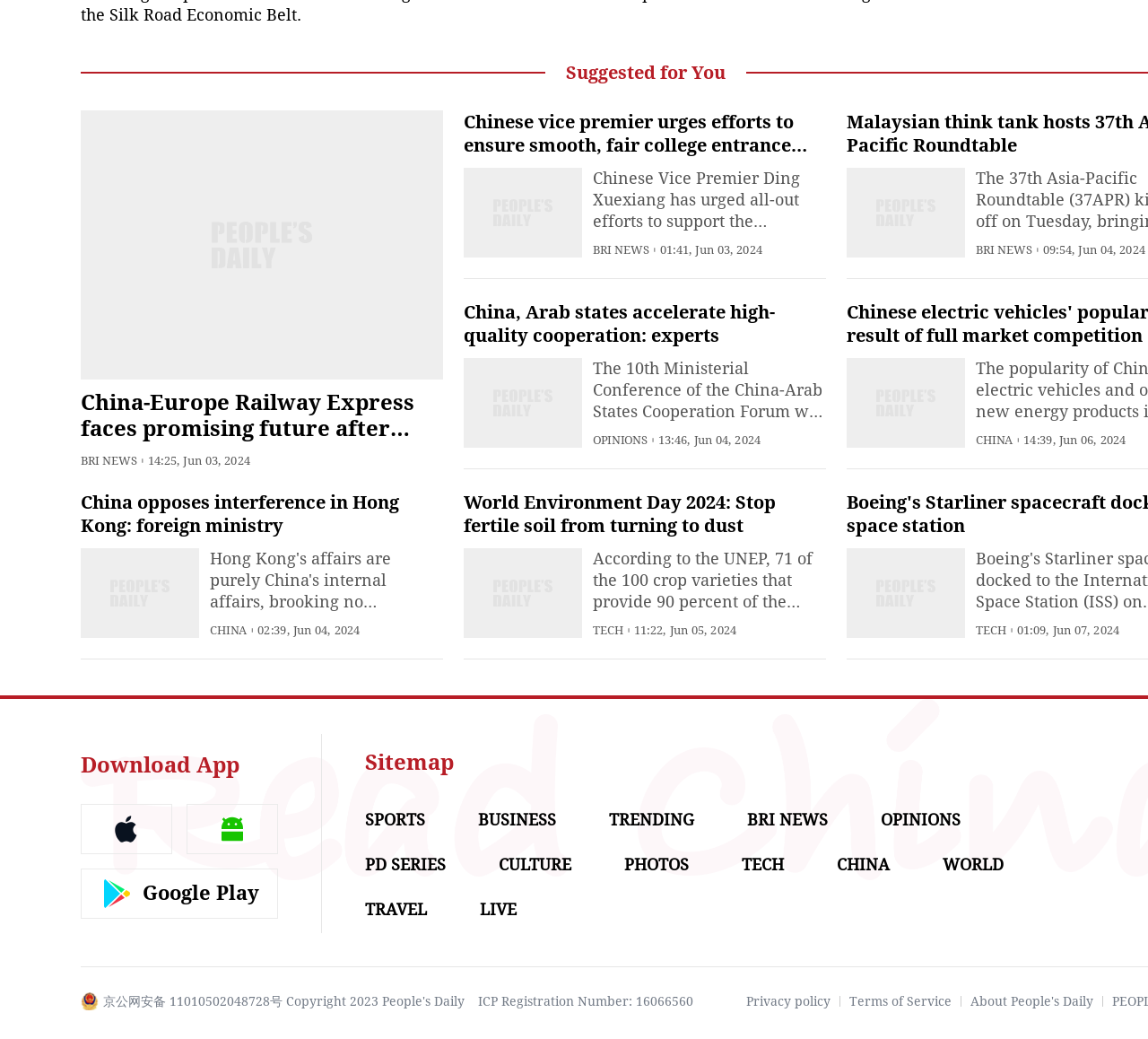Identify the bounding box coordinates of the region I need to click to complete this instruction: "Read the news about China-Europe Railway Express".

[0.07, 0.376, 0.361, 0.45]